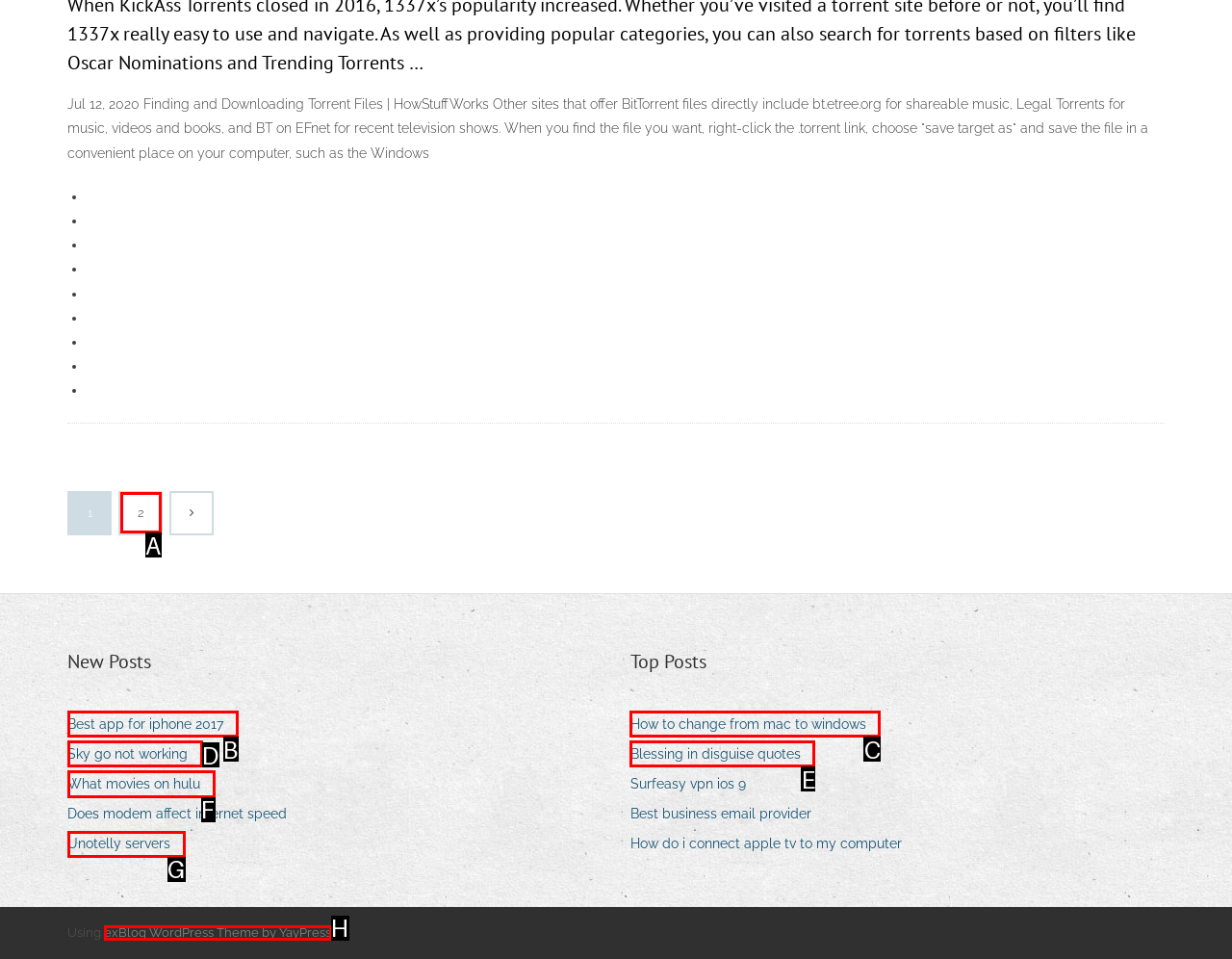Given the description: 2, identify the matching option. Answer with the corresponding letter.

A